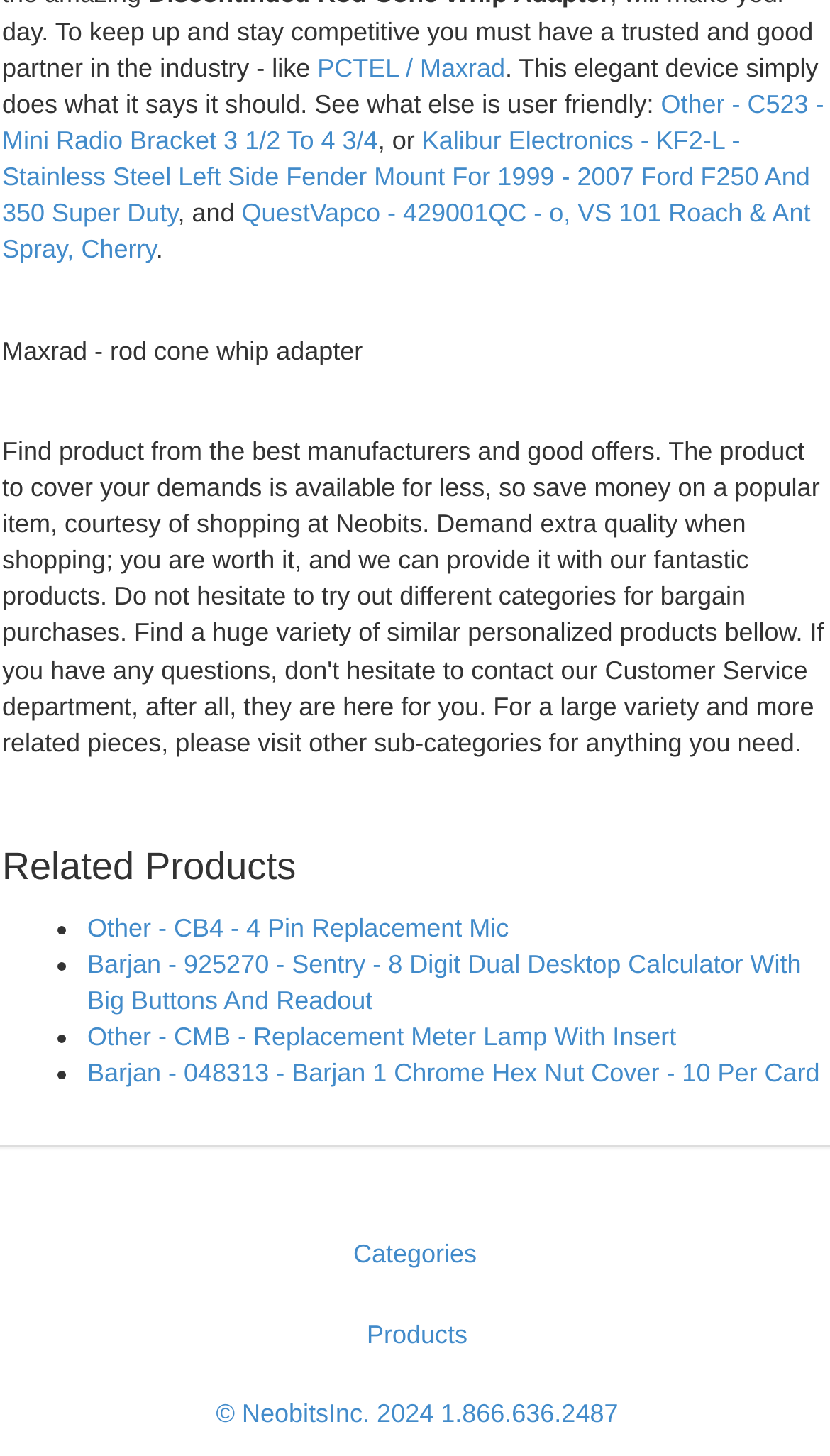Based on the image, provide a detailed response to the question:
What is the name of the first product?

The first product is mentioned in the link element with the text 'PCTEL / Maxrad' at the top of the webpage, which suggests that it is a product being showcased.